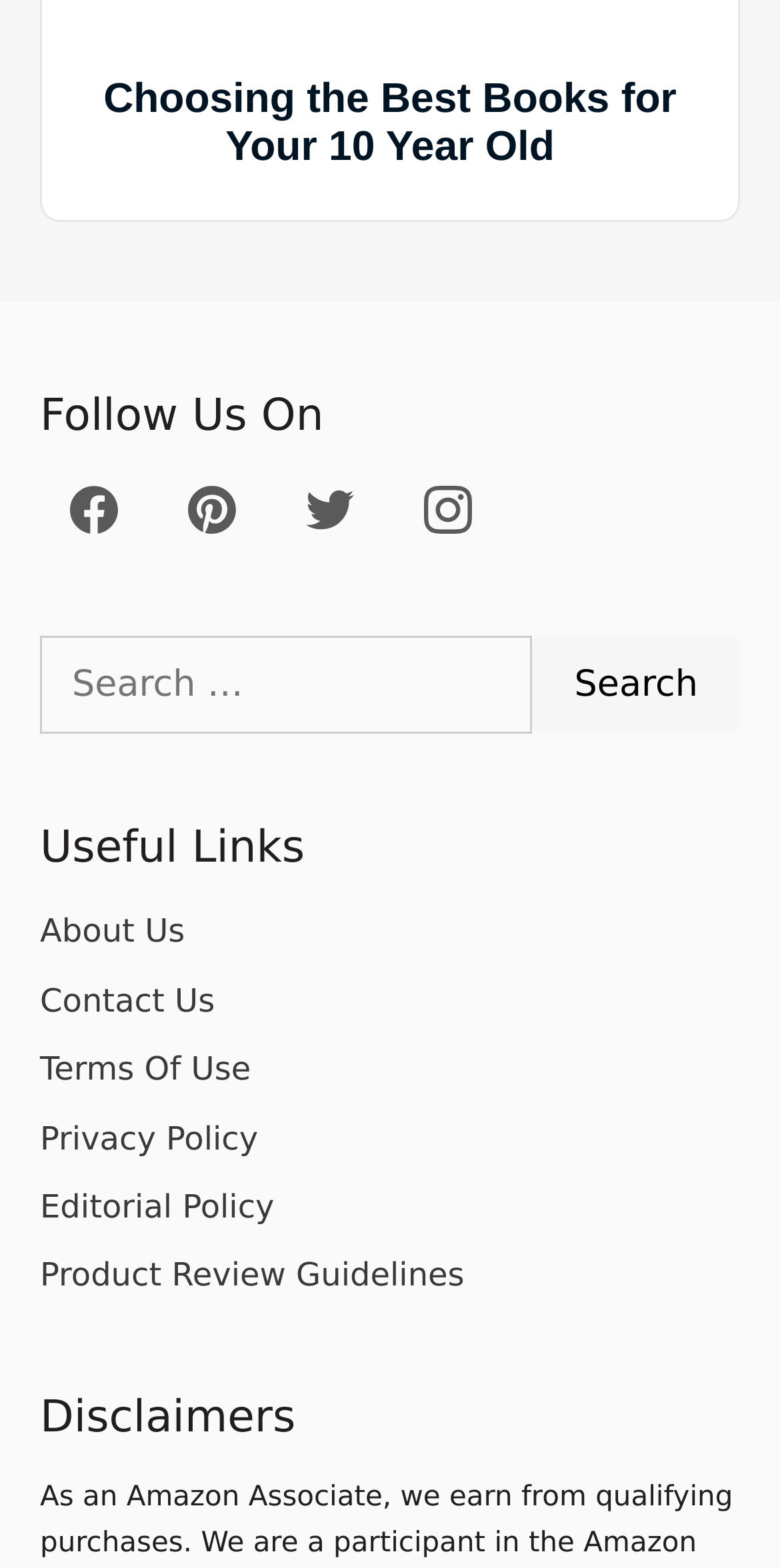Determine the bounding box coordinates of the section I need to click to execute the following instruction: "Contact us". Provide the coordinates as four float numbers between 0 and 1, i.e., [left, top, right, bottom].

[0.051, 0.626, 0.275, 0.65]